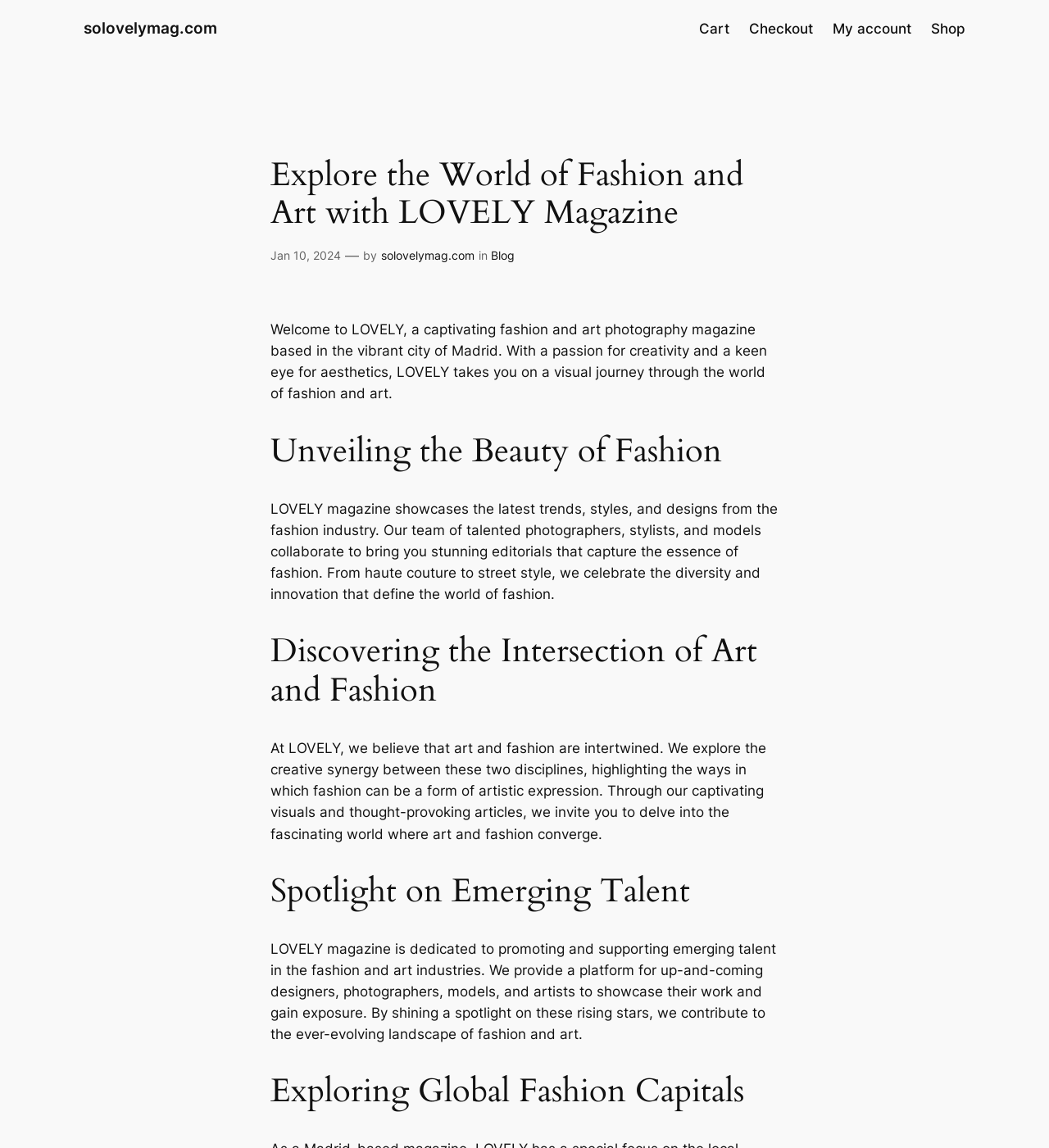Please identify the bounding box coordinates for the region that you need to click to follow this instruction: "Visit the homepage".

[0.08, 0.016, 0.207, 0.033]